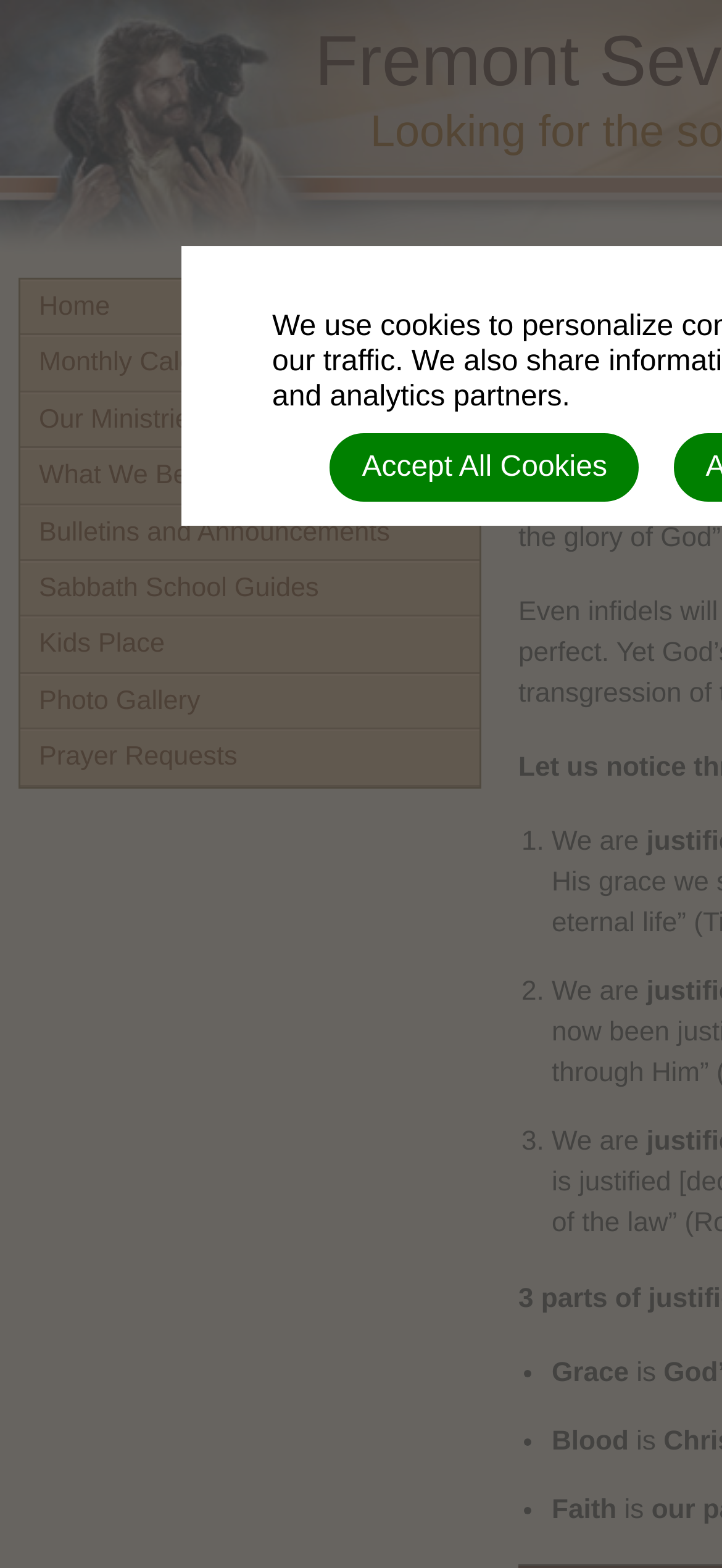Please provide the bounding box coordinates in the format (top-left x, top-left y, bottom-right x, bottom-right y). Remember, all values are floating point numbers between 0 and 1. What is the bounding box coordinate of the region described as: Prayer Requests

[0.028, 0.465, 0.664, 0.501]